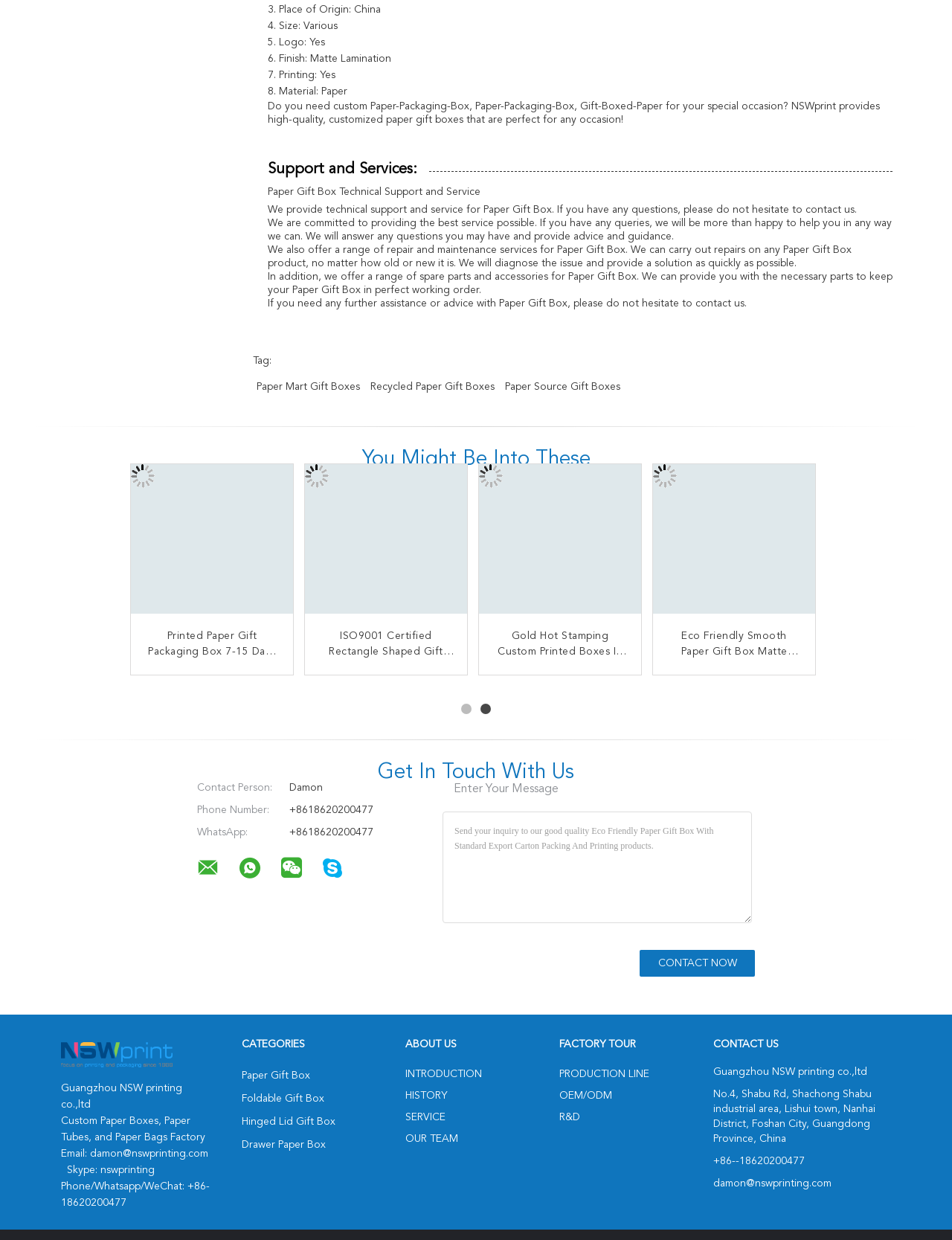Please find the bounding box coordinates of the element's region to be clicked to carry out this instruction: "Send an inquiry about Eco Friendly Paper Gift Box".

[0.672, 0.766, 0.793, 0.788]